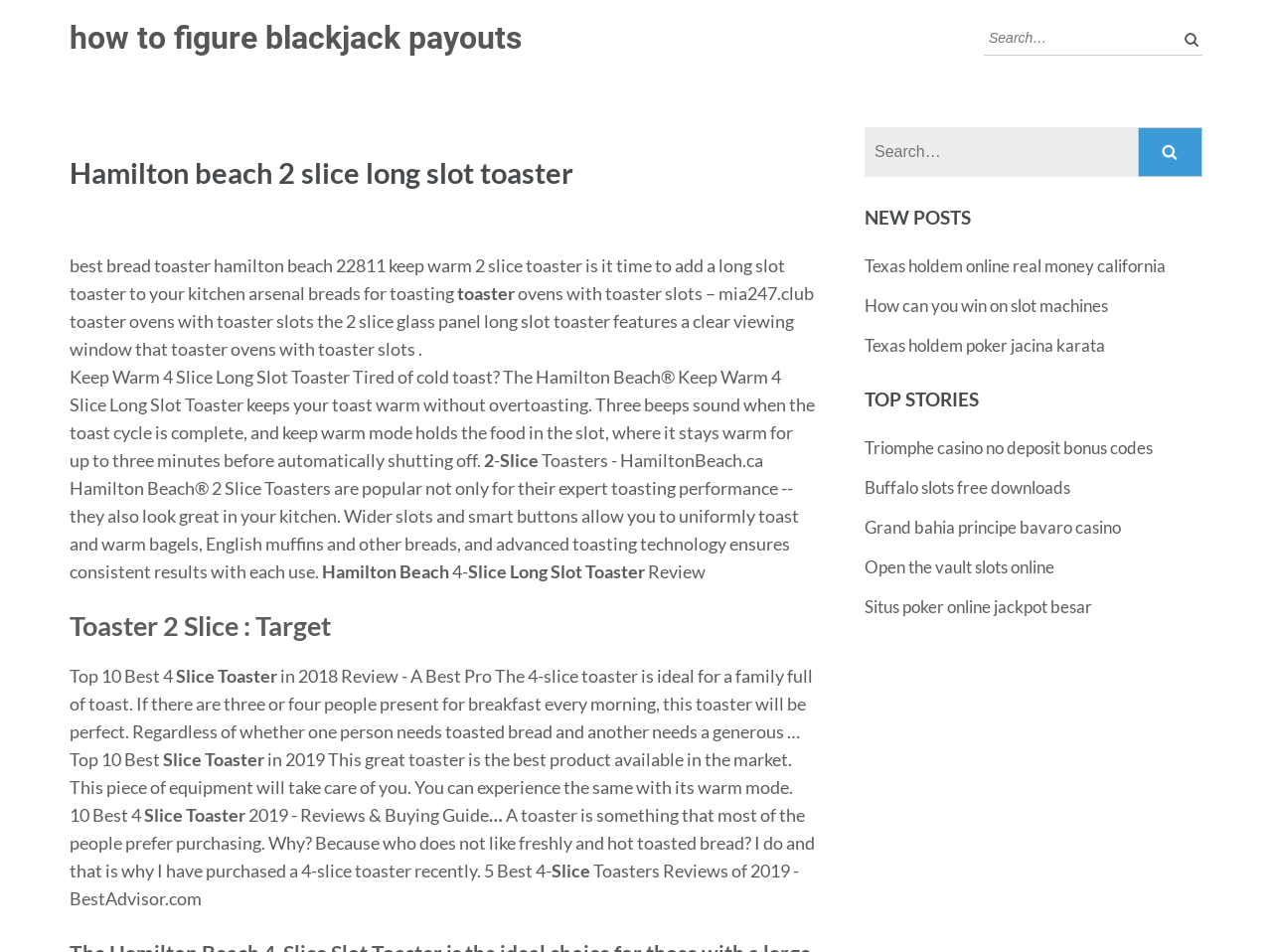What is the feature of the Hamilton Beach toaster mentioned?
Based on the image, give a concise answer in the form of a single word or short phrase.

Keep Warm mode